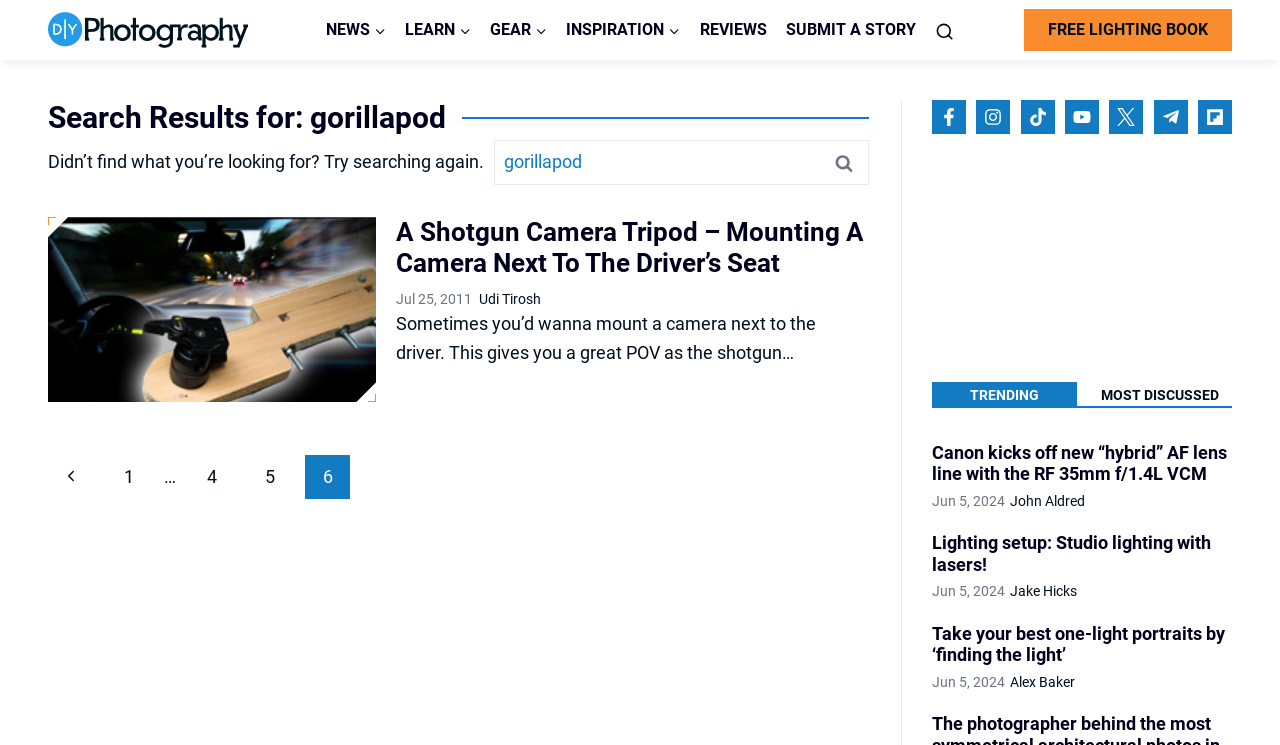Show the bounding box coordinates for the HTML element as described: "Submit a story".

[0.606, 0.0, 0.723, 0.081]